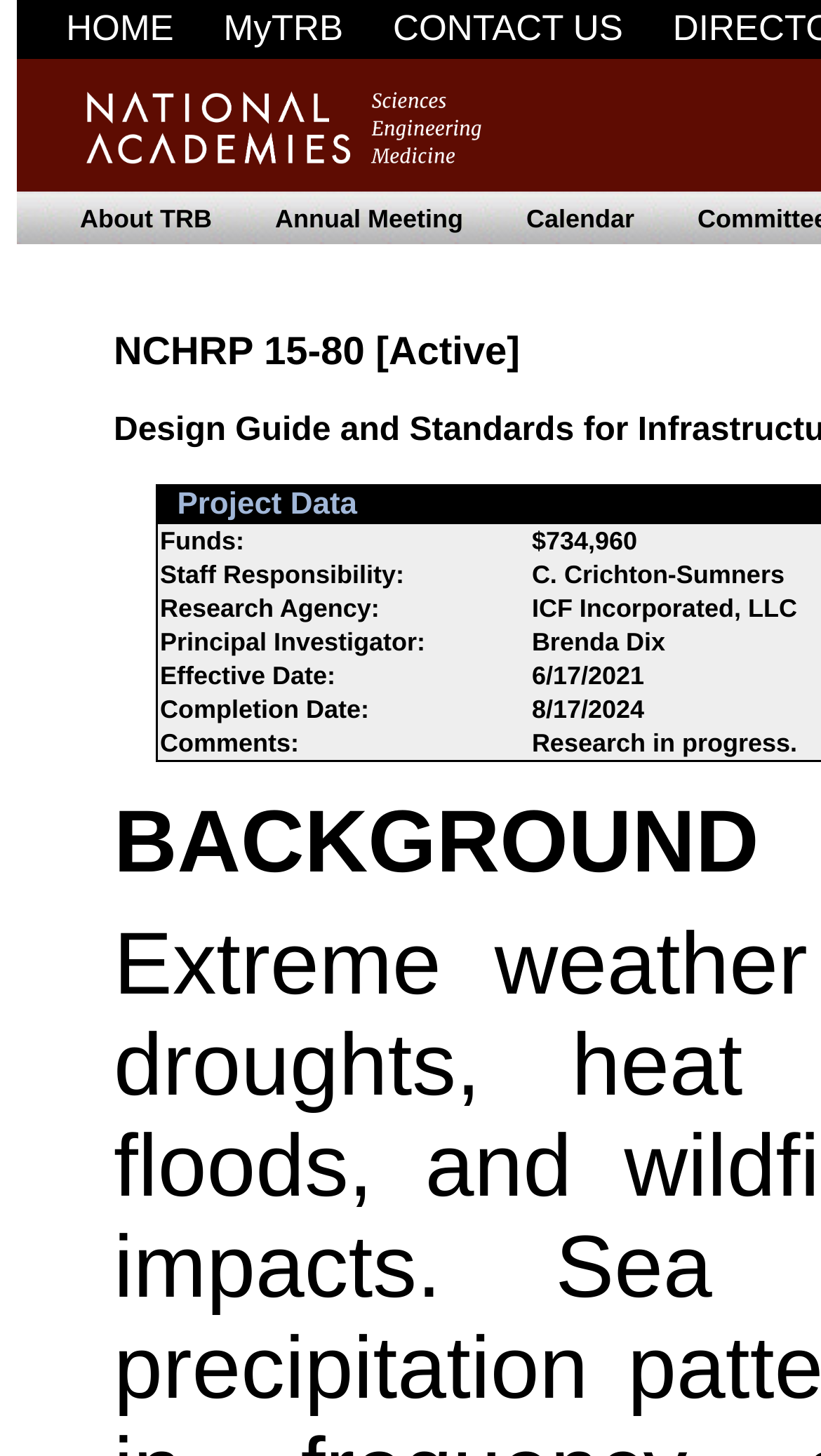Give a concise answer using only one word or phrase for this question:
What is the name of the organization?

The National Academies of Sciences, Engineering, and Medicine